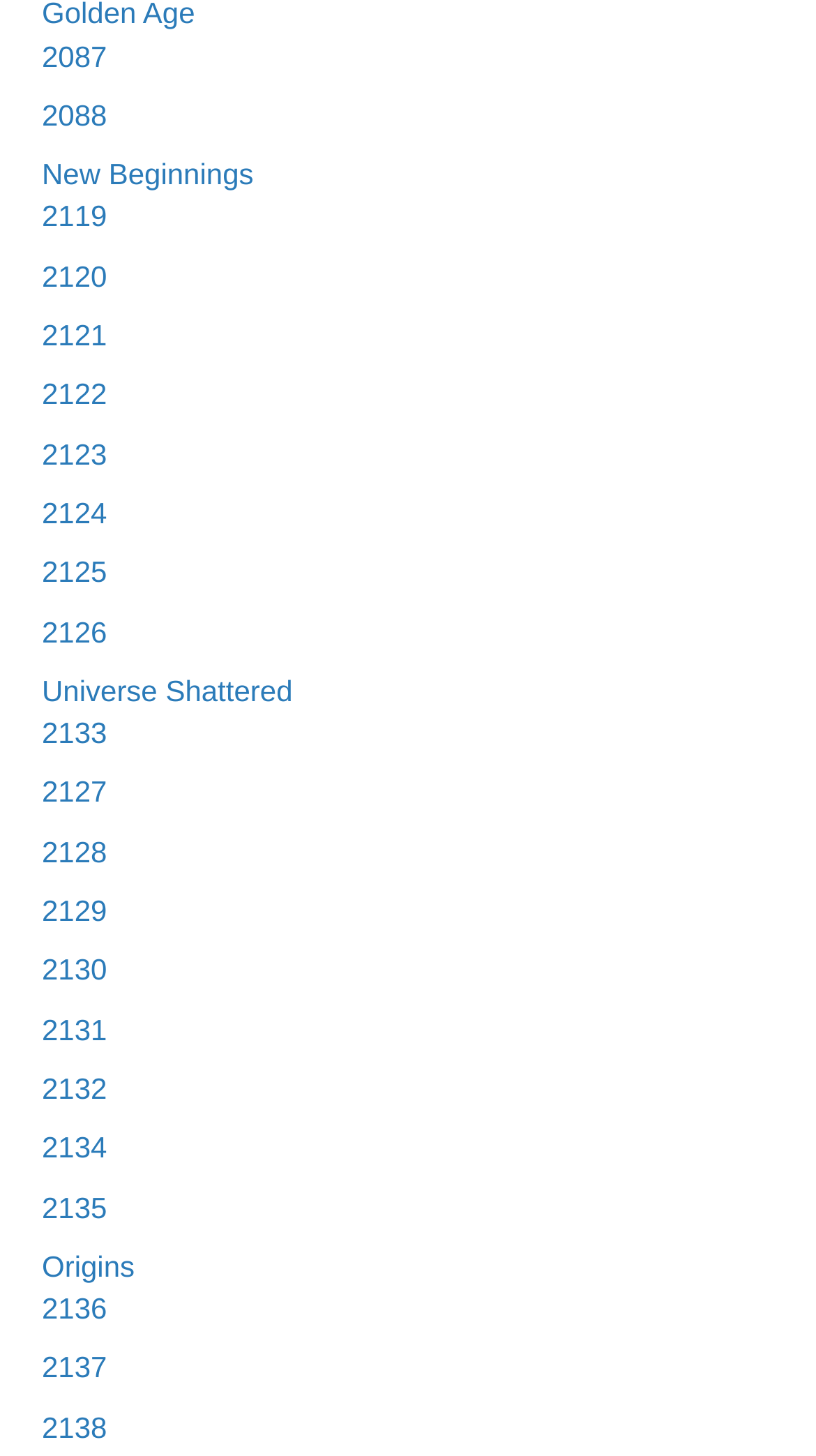Given the element description "Universe Shattered", identify the bounding box of the corresponding UI element.

[0.051, 0.463, 0.359, 0.486]